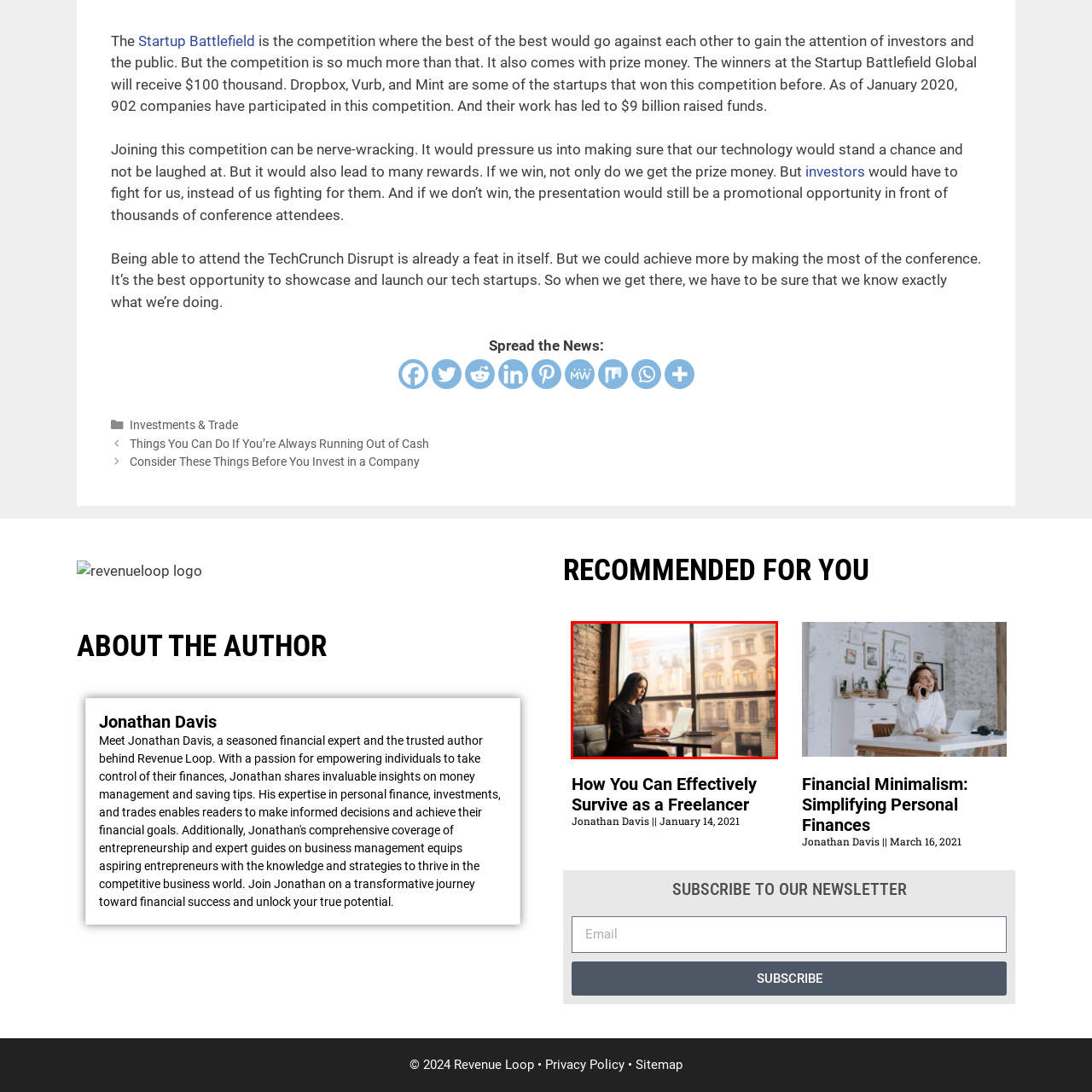Observe the image area highlighted by the pink border and answer the ensuing question in detail, using the visual cues: 
What kind of setting is depicted in the image?

The structure of the building across the street, visible through the windows, hints at an urban setting, characterized by tall buildings and elegant architectural details, which suggests that the image depicts an urban setting.